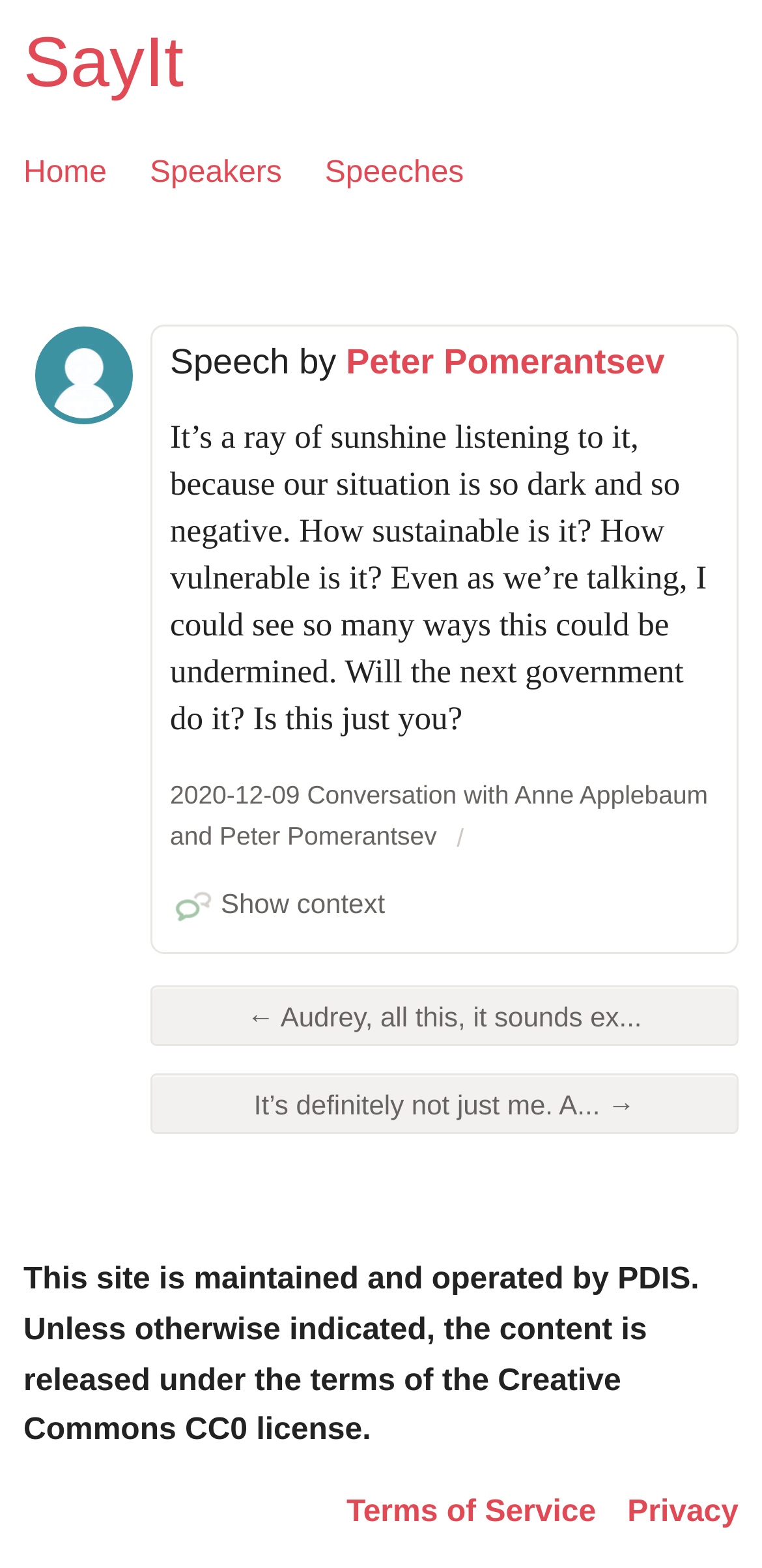Answer the question below with a single word or a brief phrase: 
What is the name of the site maintainer?

PDIS